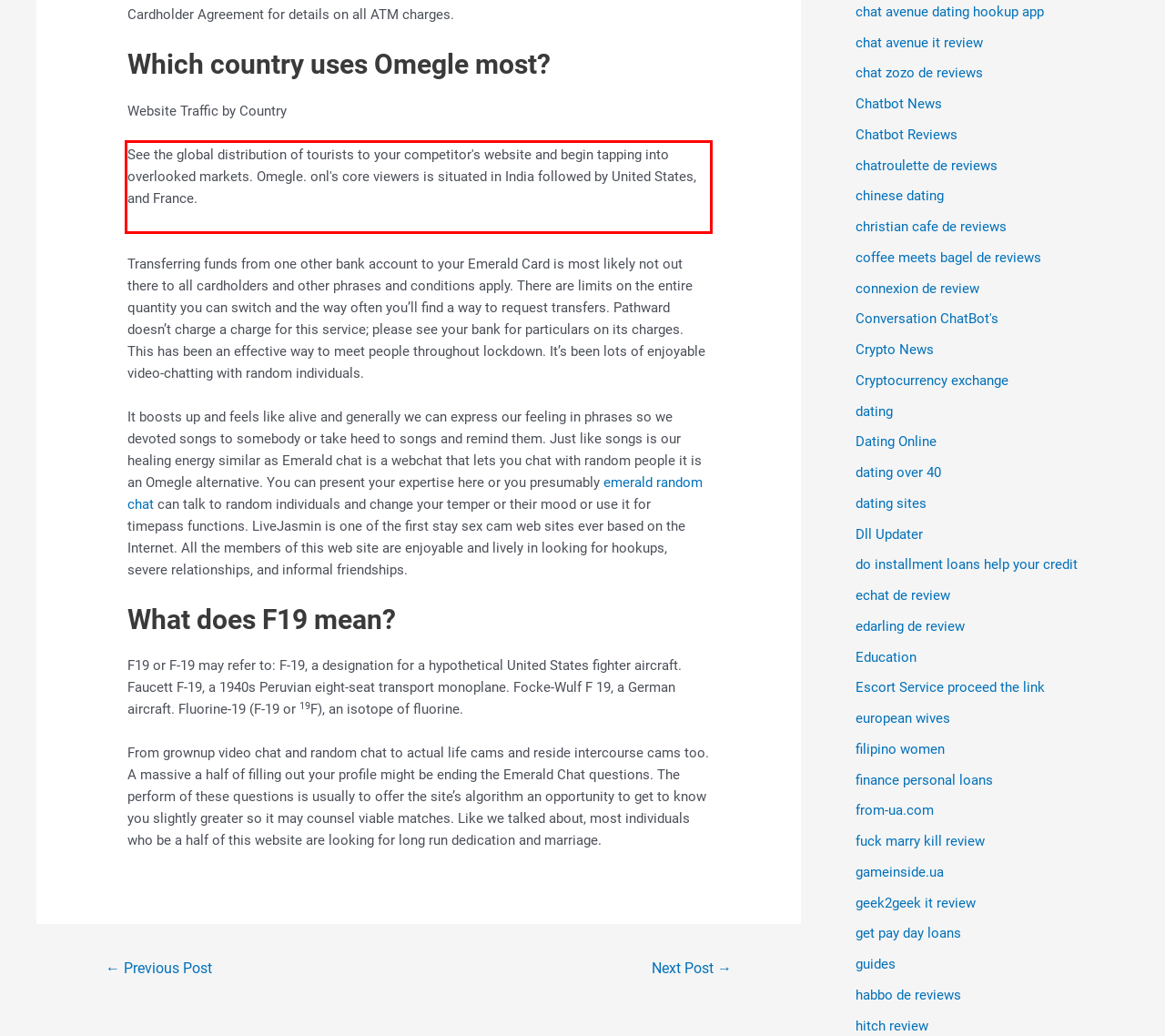Using the provided webpage screenshot, identify and read the text within the red rectangle bounding box.

See the global distribution of tourists to your competitor's website and begin tapping into overlooked markets. Omegle. onl's core viewers is situated in India followed by United States, and France.